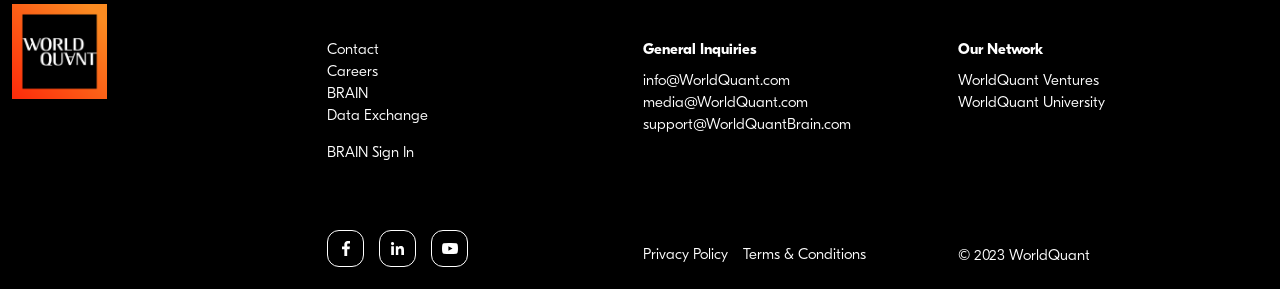Please identify the bounding box coordinates of the region to click in order to complete the task: "Visit WorldQuant Ventures". The coordinates must be four float numbers between 0 and 1, specified as [left, top, right, bottom].

[0.748, 0.253, 0.858, 0.318]